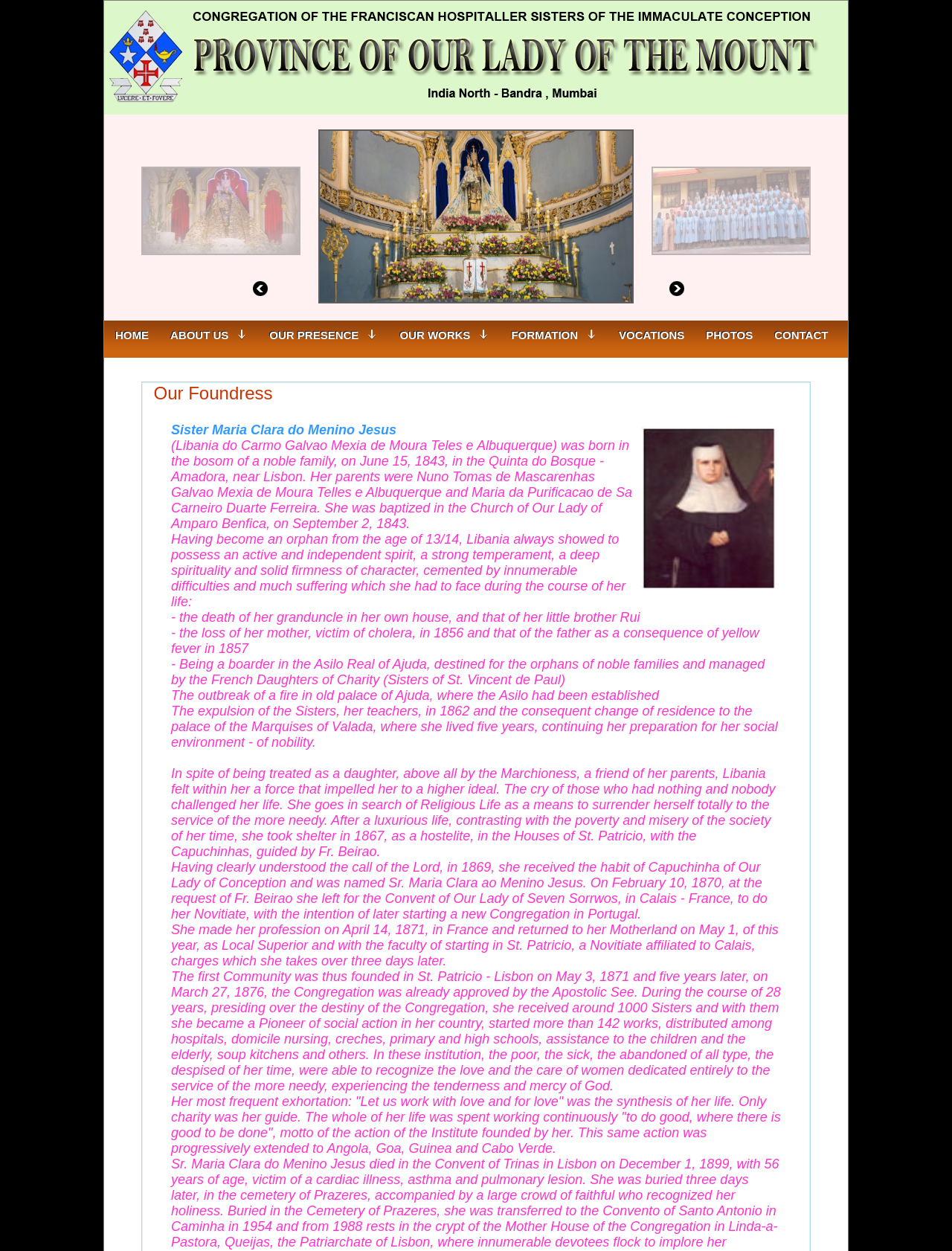Use a single word or phrase to answer the following:
What is the name of the sister mentioned in the biography?

Sister Maria Clara do Menino Jesus